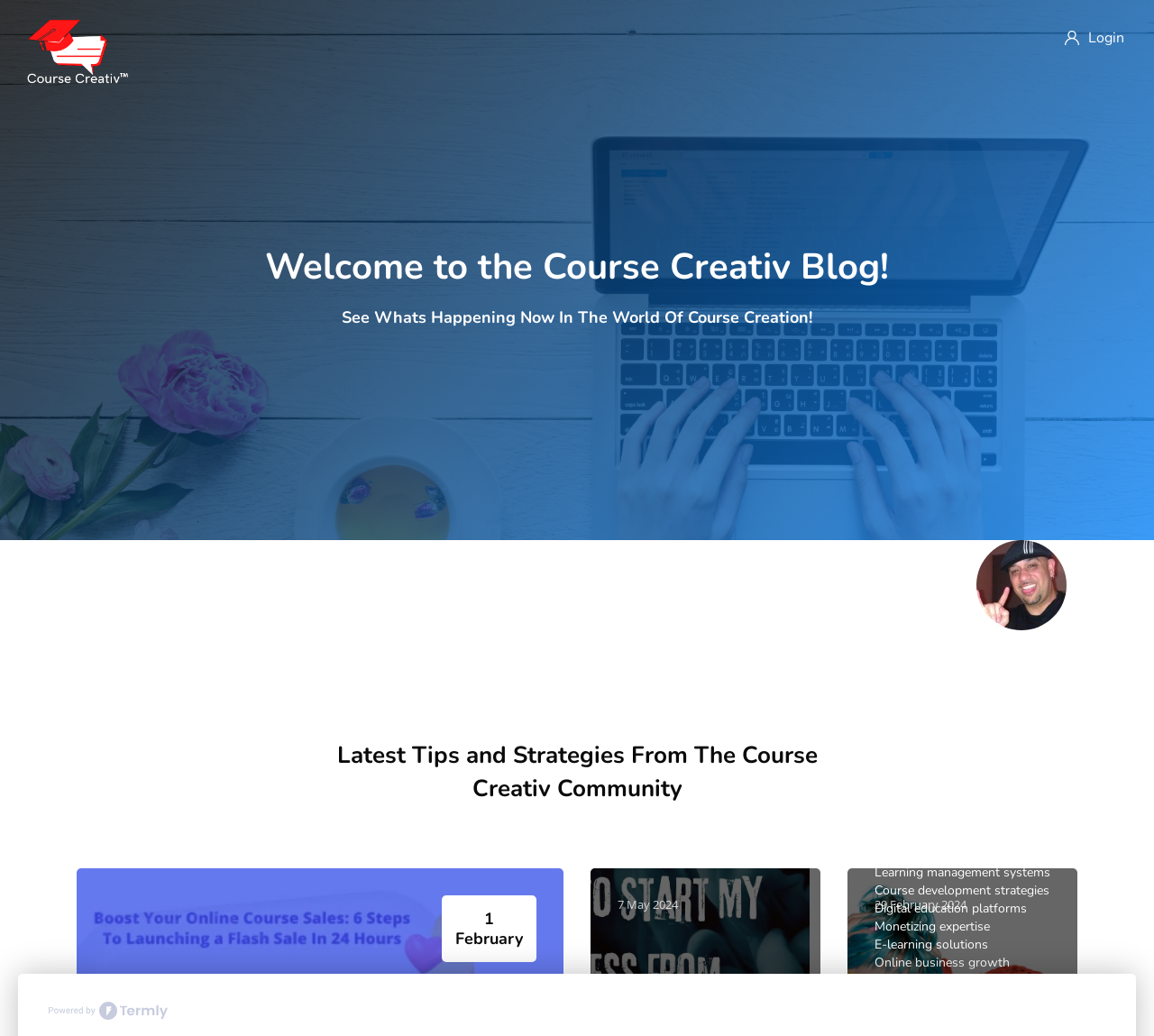From the webpage screenshot, predict the bounding box of the UI element that matches this description: "alt="Carl Medley" title="Carl Medley"".

[0.846, 0.521, 0.927, 0.608]